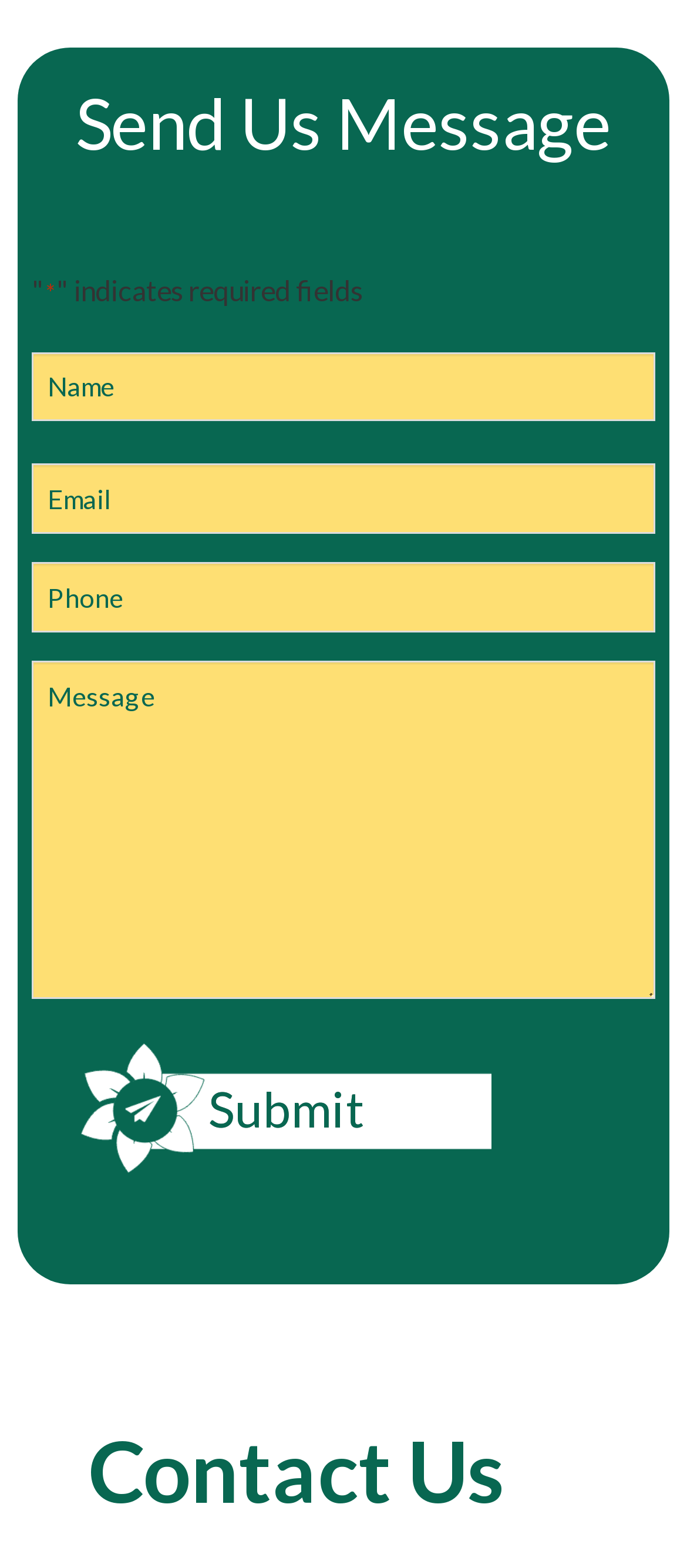What is the position of the 'Message' field in the form?
Look at the image and answer the question using a single word or phrase.

Fourth